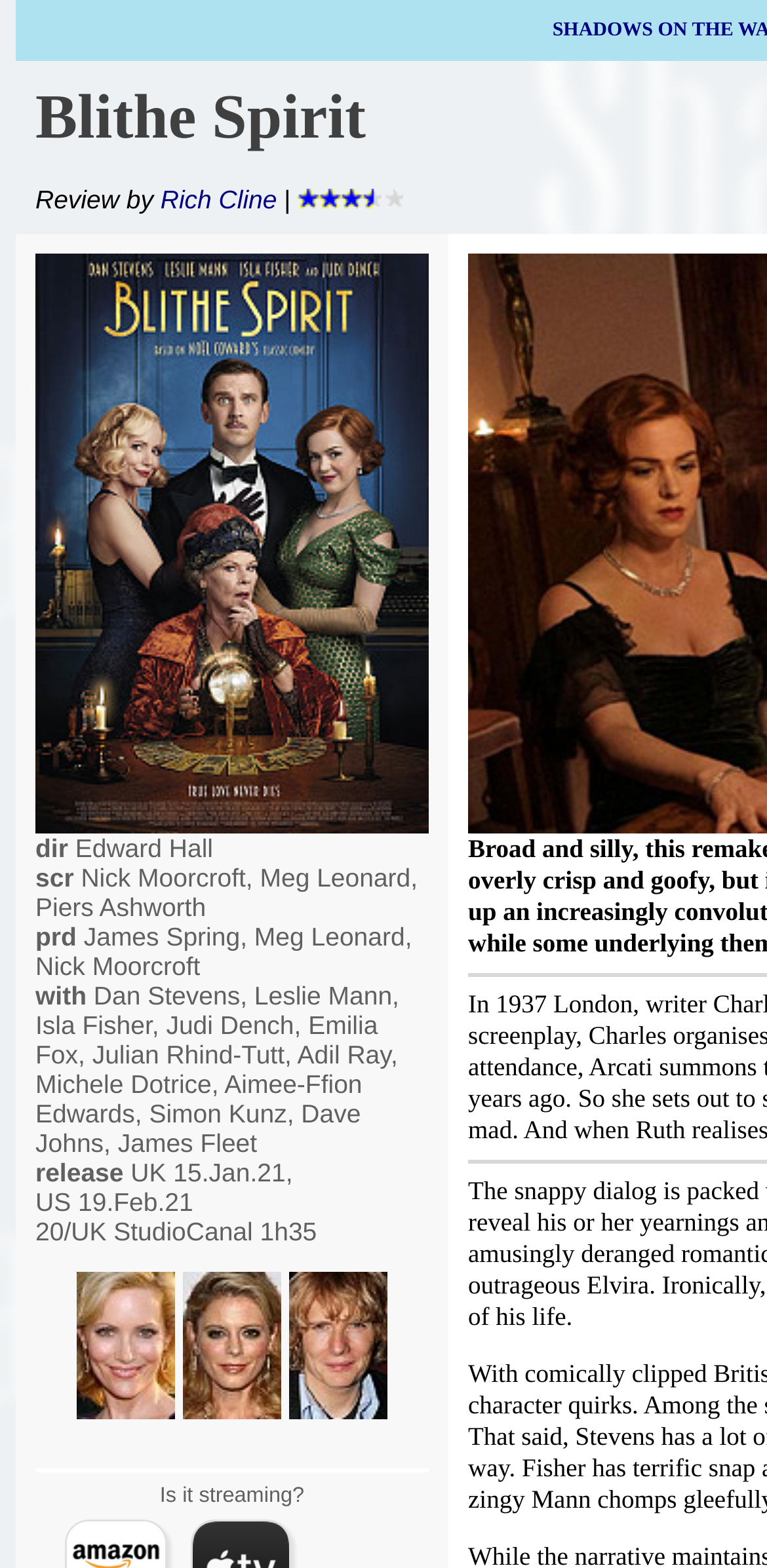Is the film available for streaming?
Please provide a comprehensive answer based on the contents of the image.

The answer cannot be determined from the current webpage, as the question 'Is it streaming?' is asked but not answered. Therefore, it is unknown whether the film is available for streaming or not.